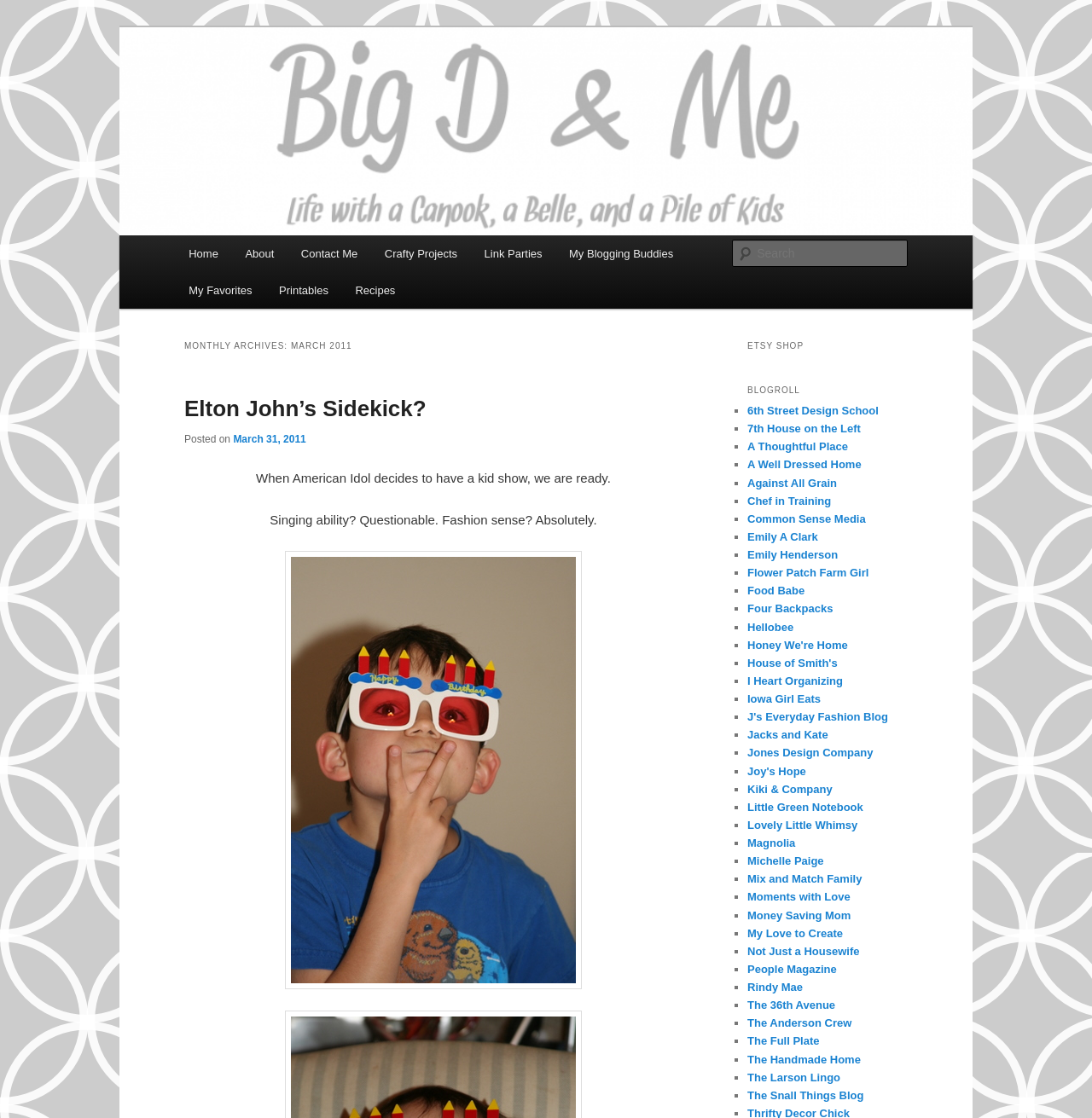Provide your answer in one word or a succinct phrase for the question: 
What is the title of the first blog post?

Elton John’s Sidekick?